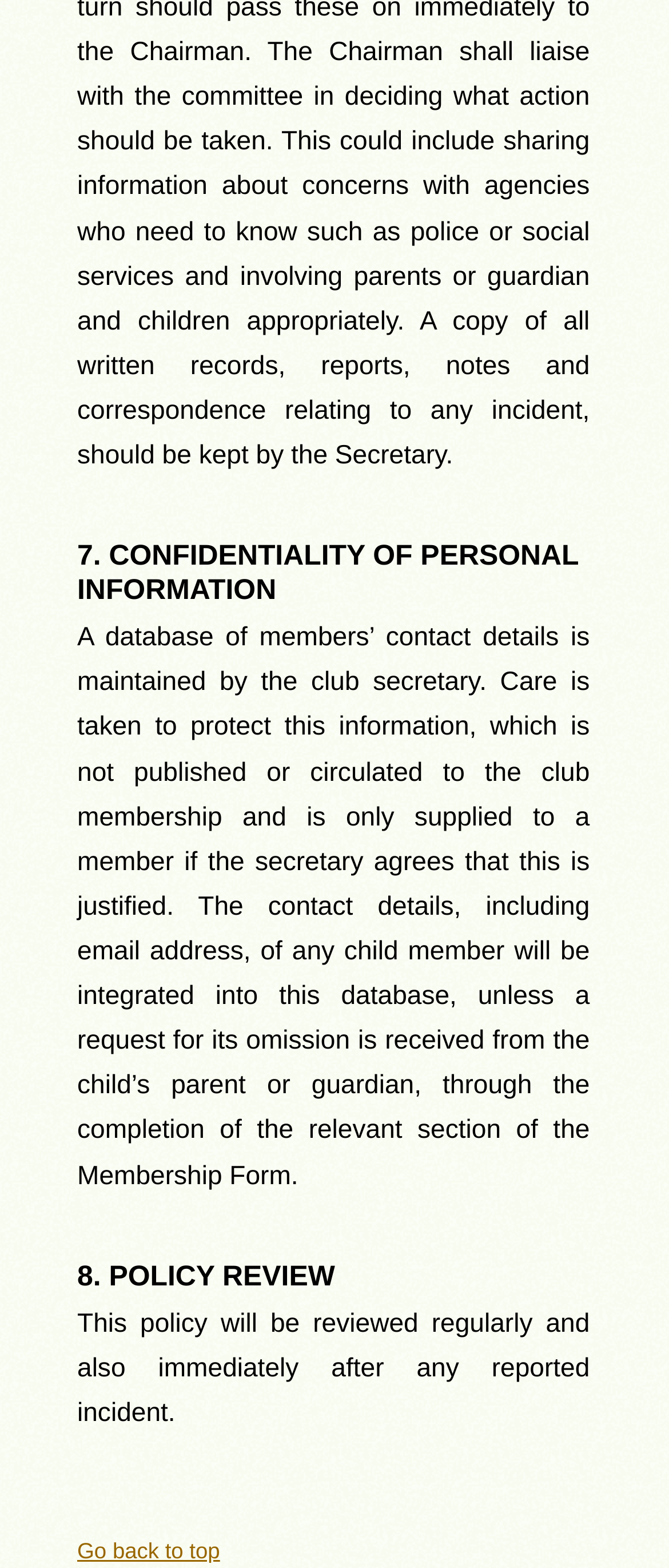Based on the element description, predict the bounding box coordinates (top-left x, top-left y, bottom-right x, bottom-right y) for the UI element in the screenshot: Go back to top

[0.115, 0.981, 0.329, 0.997]